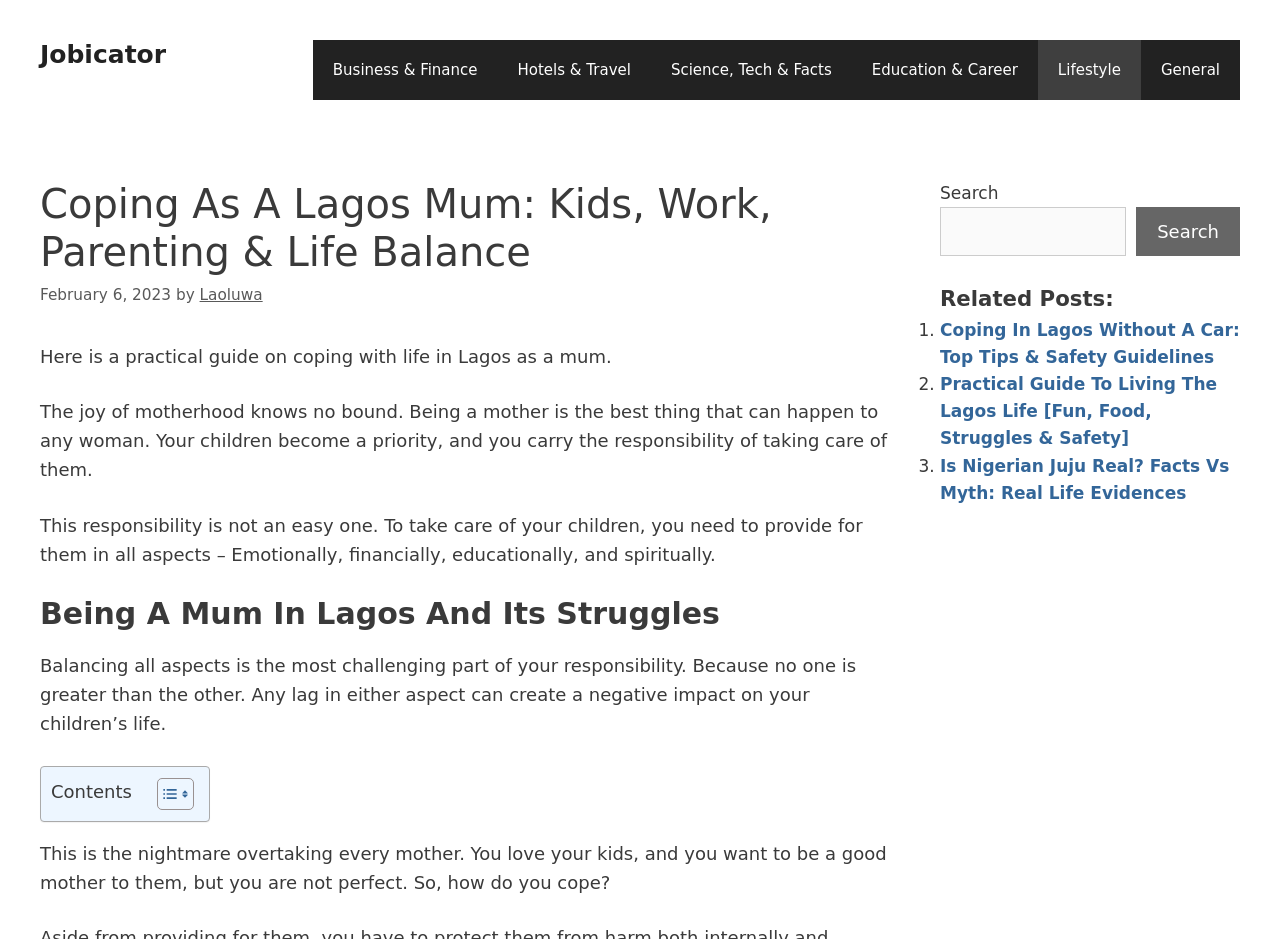Give a one-word or short phrase answer to the question: 
What is the date of the article?

February 6, 2023